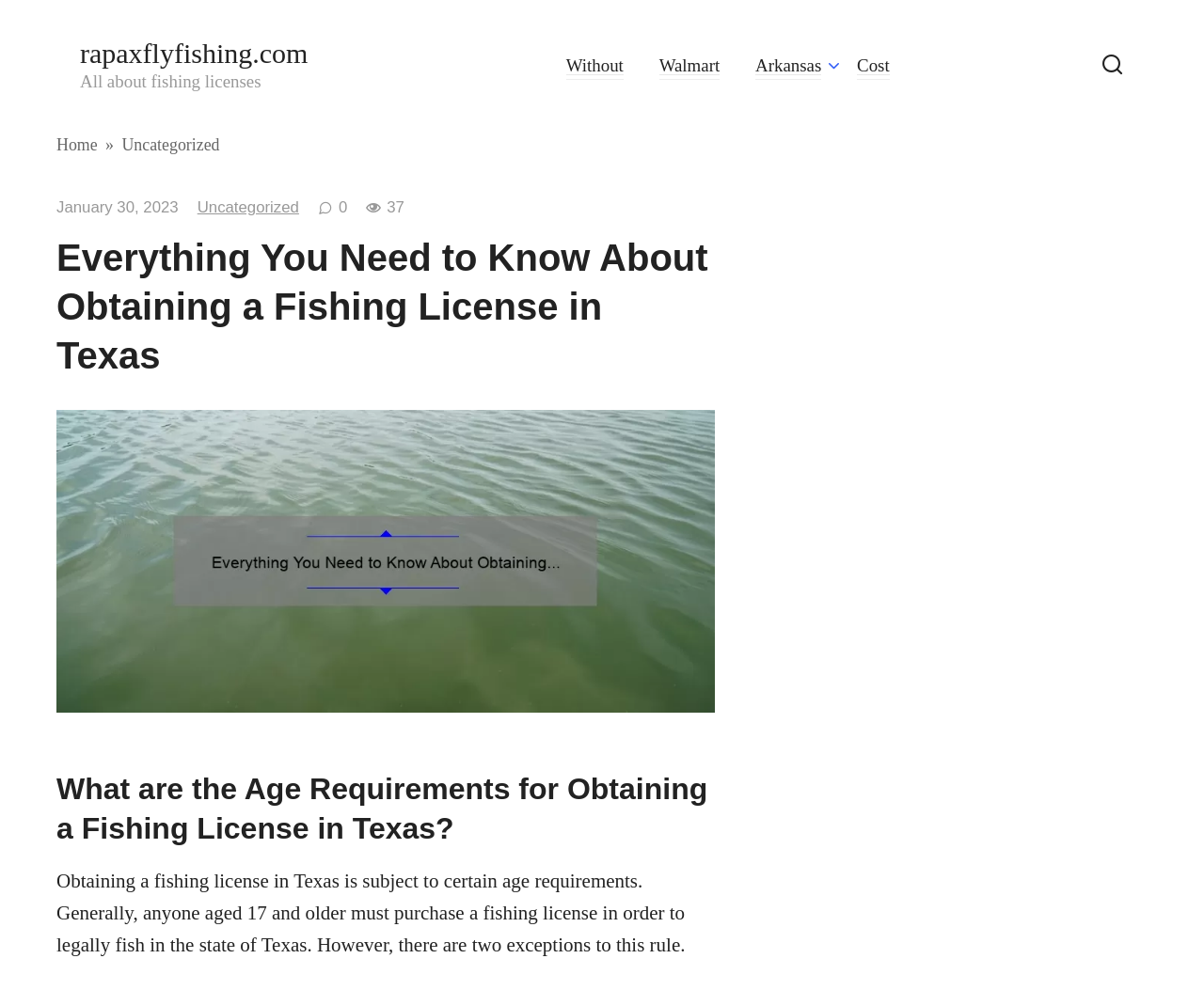Look at the image and write a detailed answer to the question: 
What is the date of the article or post?

The webpage contains a time element with the text 'January 30, 2023', which suggests that this is the date of the article or post.